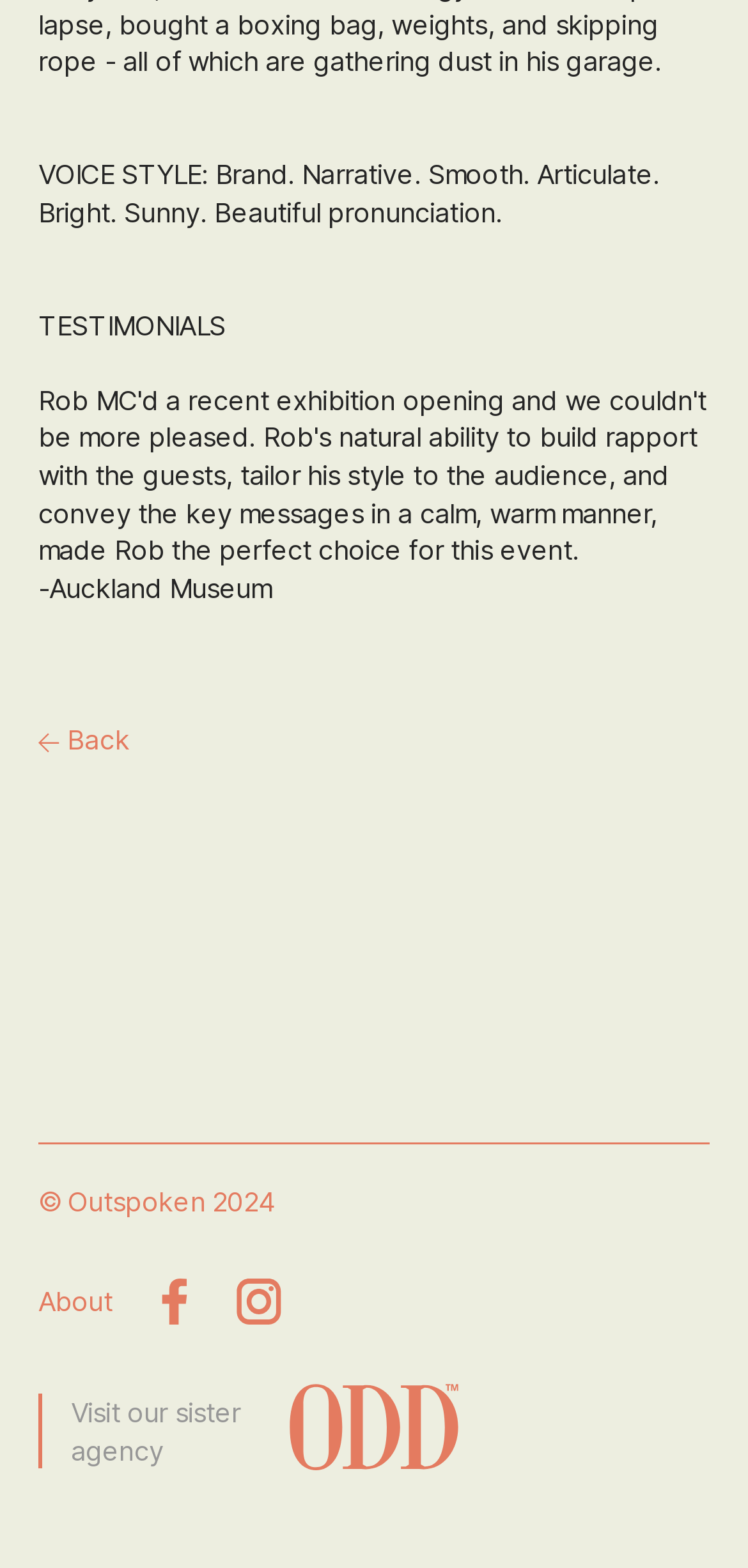Predict the bounding box of the UI element that fits this description: "Facebook".

[0.202, 0.815, 0.263, 0.844]